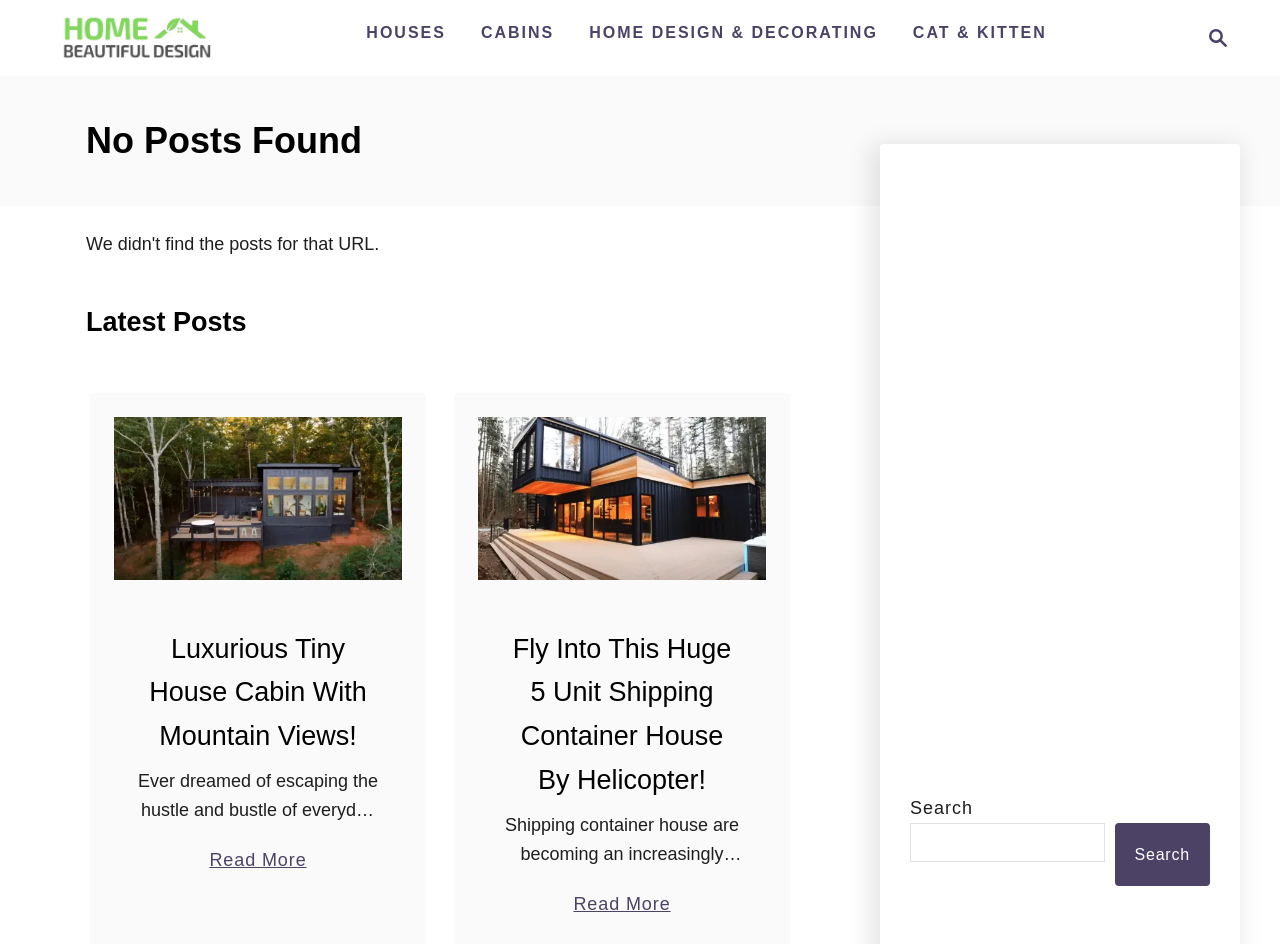Determine the bounding box coordinates of the element's region needed to click to follow the instruction: "Go to HOMES page". Provide these coordinates as four float numbers between 0 and 1, formatted as [left, top, right, bottom].

[0.278, 0.015, 0.356, 0.055]